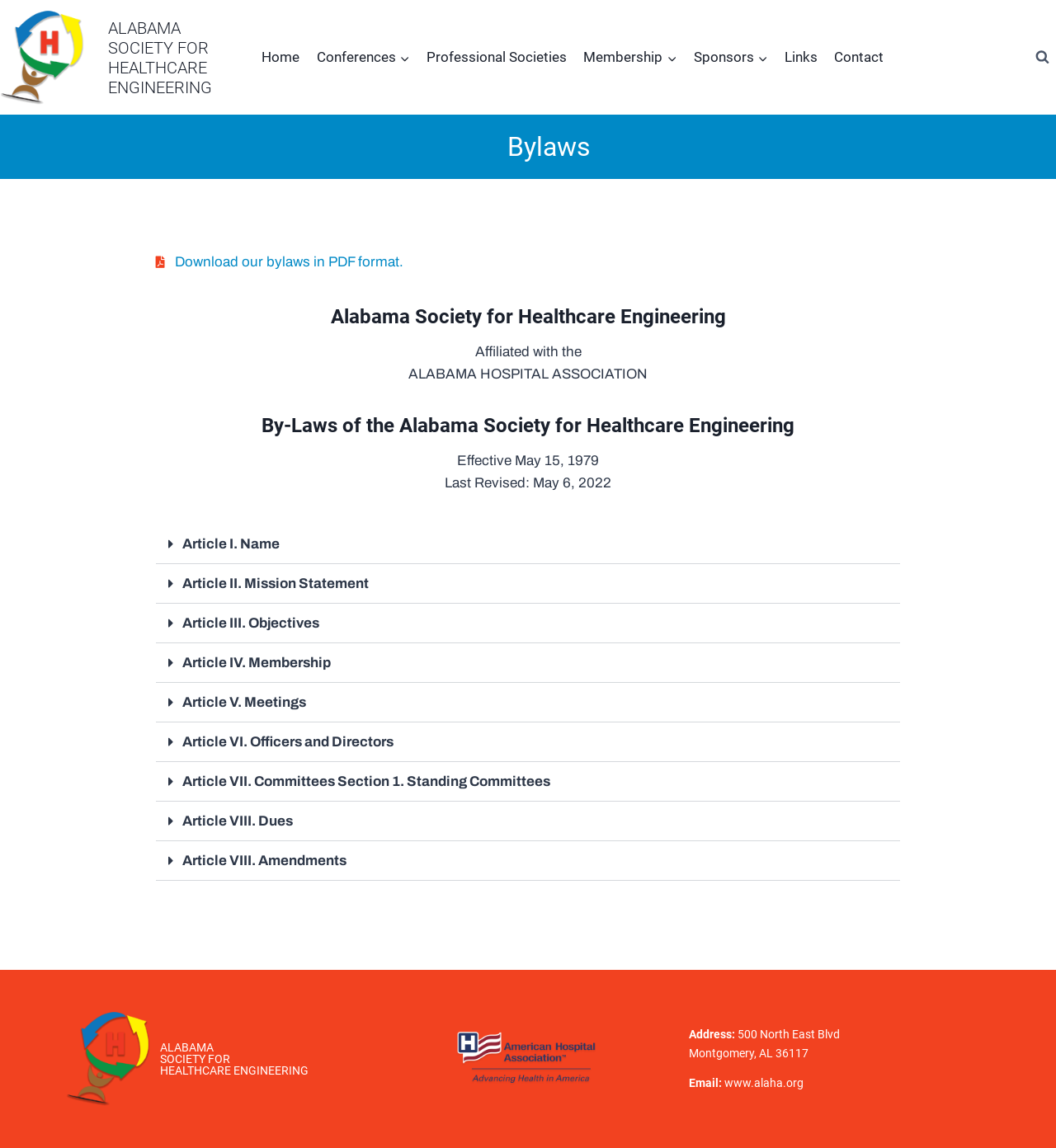Please identify the bounding box coordinates of the region to click in order to complete the task: "Search for something". The coordinates must be four float numbers between 0 and 1, specified as [left, top, right, bottom].

[0.973, 0.038, 1.0, 0.062]